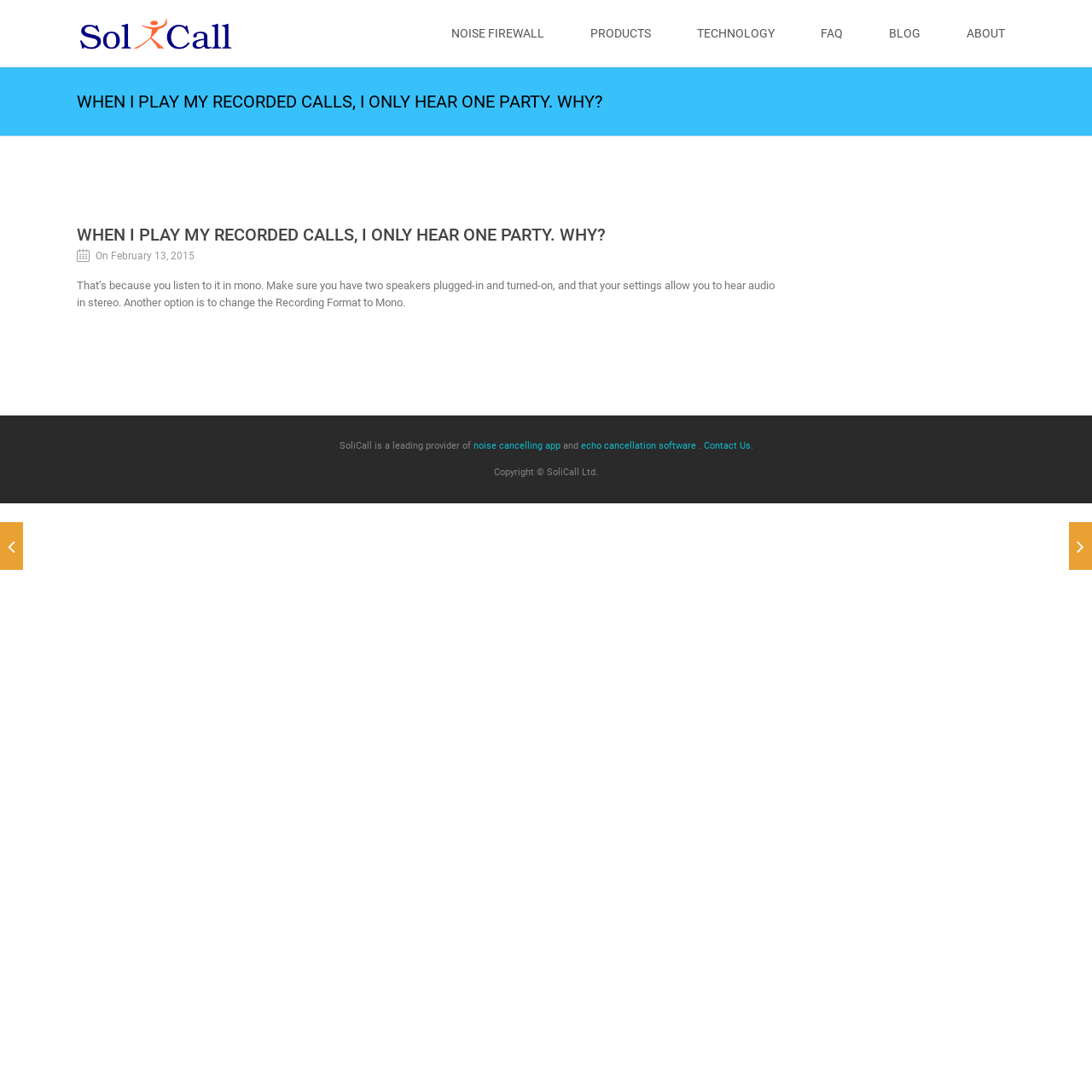How can I hear audio in stereo?
Observe the image and answer the question with a one-word or short phrase response.

Use two speakers